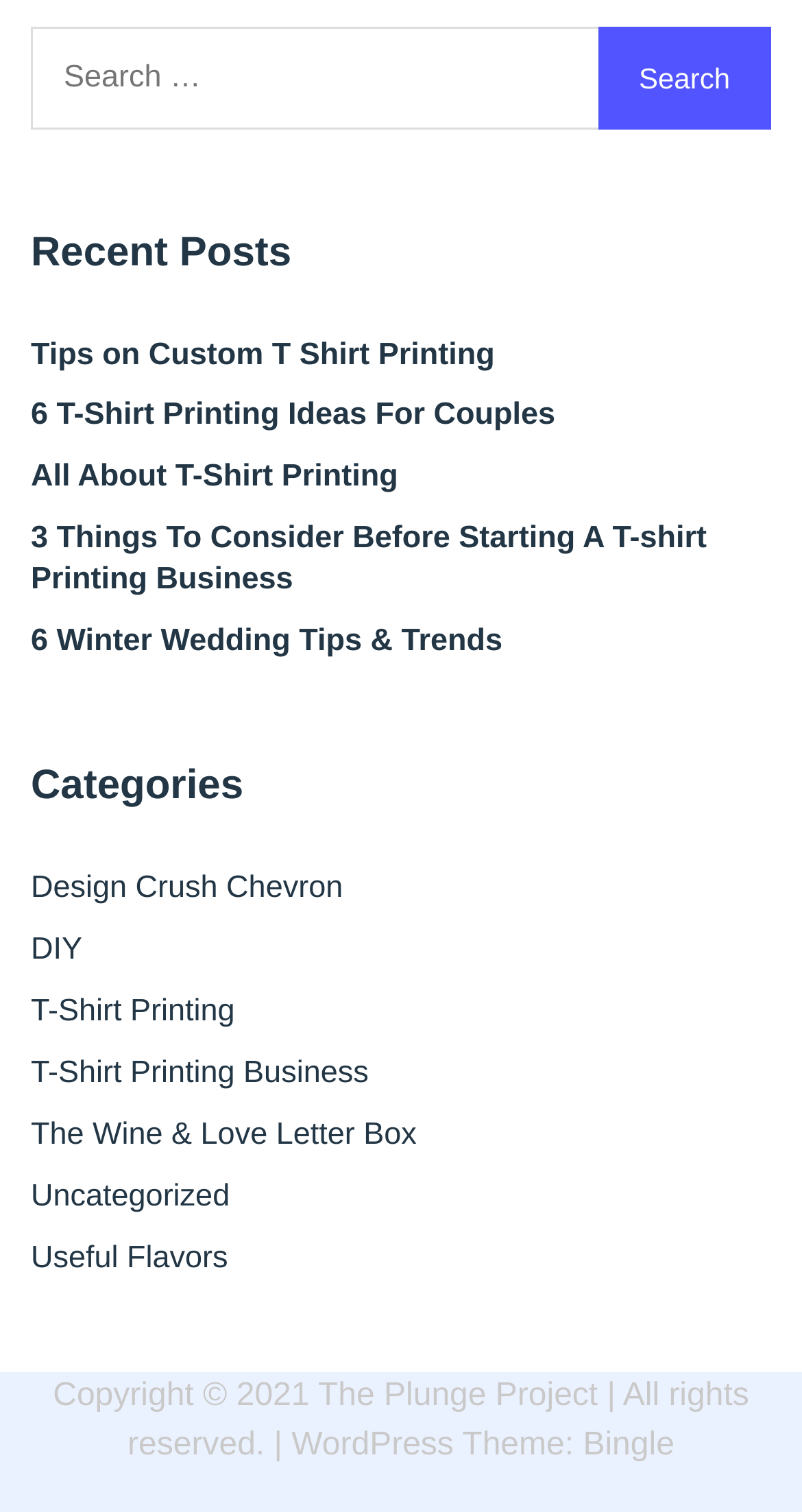Can you specify the bounding box coordinates of the area that needs to be clicked to fulfill the following instruction: "Visit the website with the WordPress Theme Bingle"?

[0.727, 0.944, 0.841, 0.967]